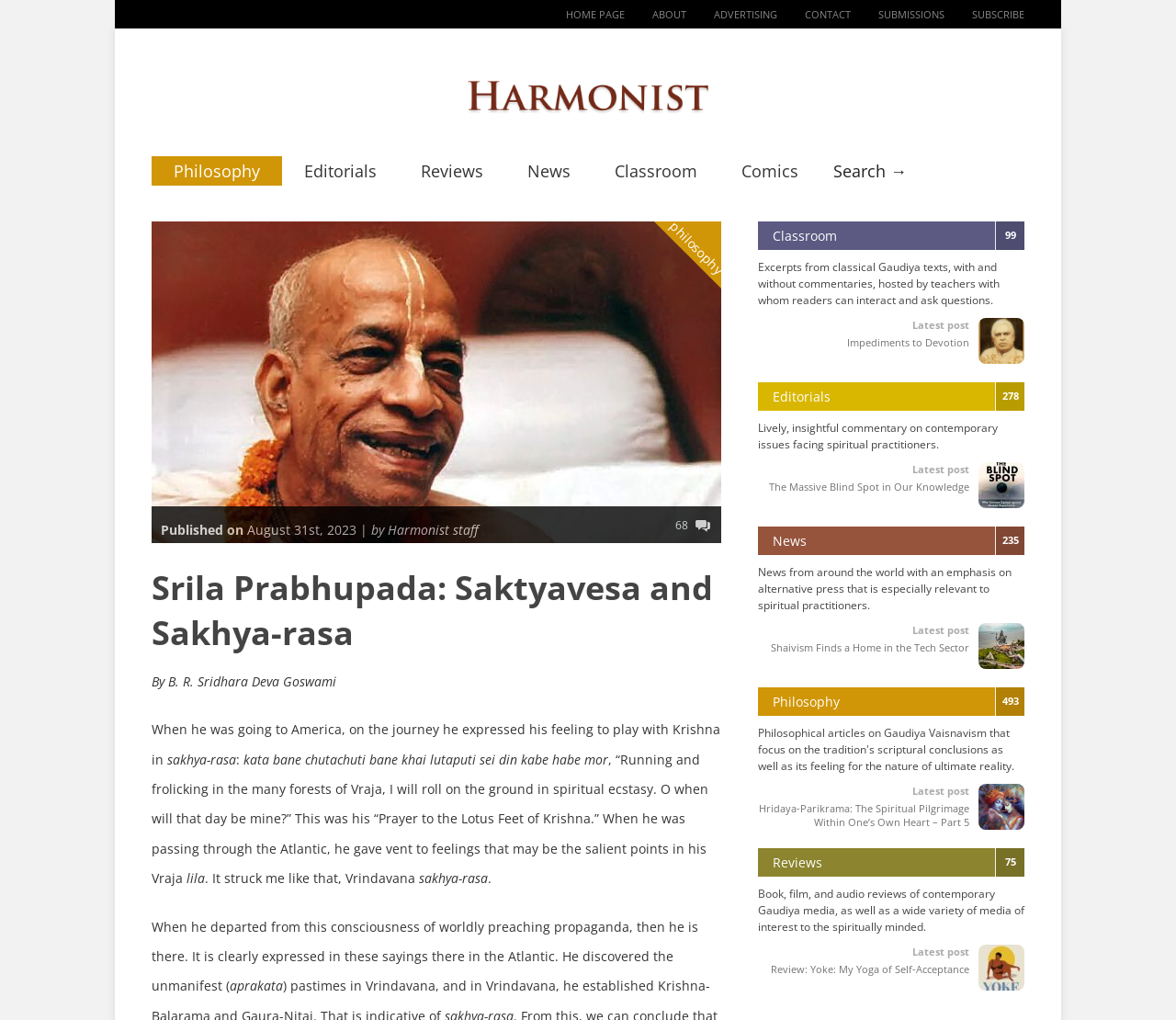Could you determine the bounding box coordinates of the clickable element to complete the instruction: "Click on the 'HOME PAGE' link"? Provide the coordinates as four float numbers between 0 and 1, i.e., [left, top, right, bottom].

[0.458, 0.007, 0.531, 0.021]